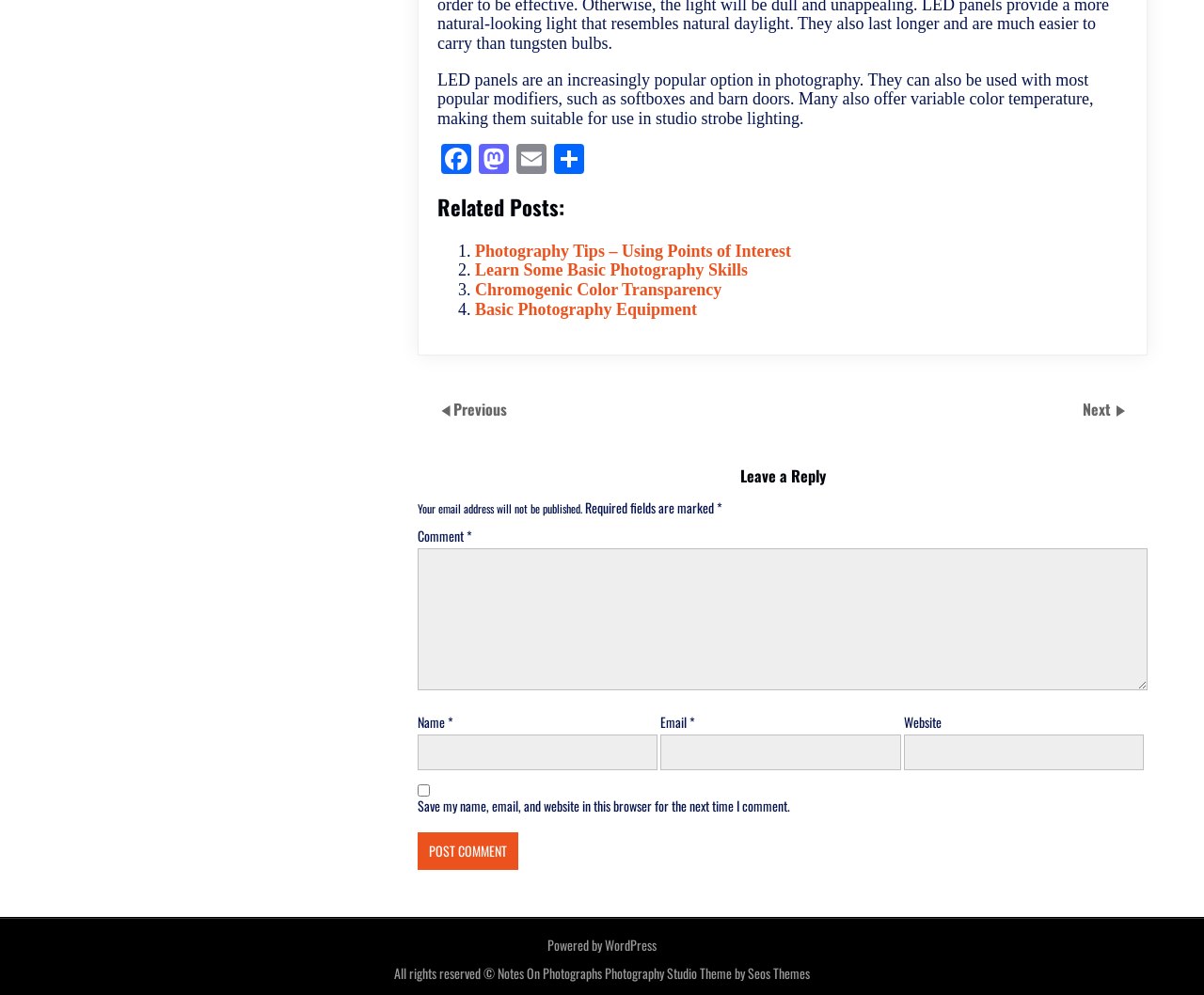Using the details in the image, give a detailed response to the question below:
What is the topic of the article?

The topic of the article can be determined by reading the static text at the top of the webpage, which mentions 'LED panels are an increasingly popular option in photography.'